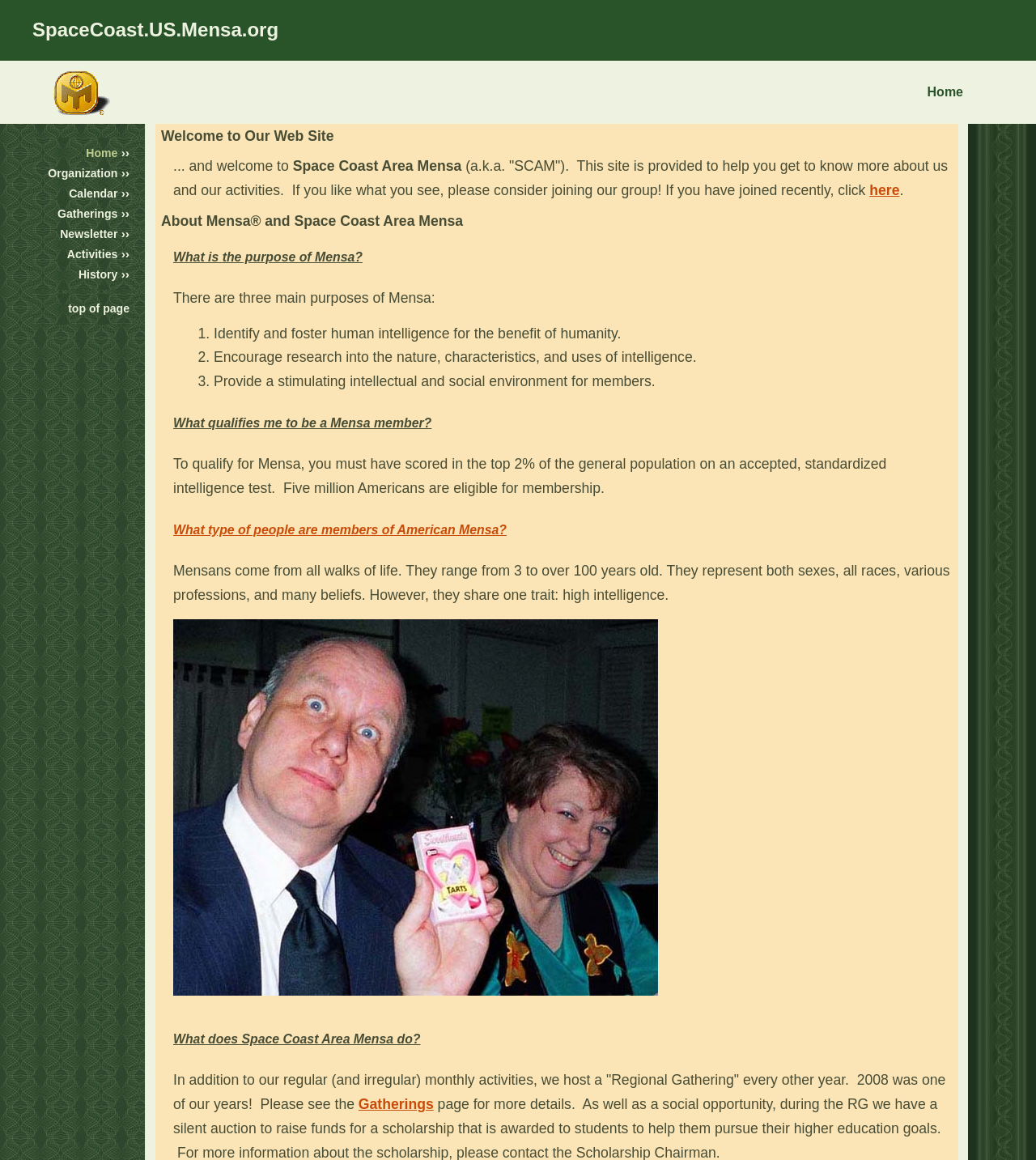How do I qualify to be a Mensa member?
Examine the image and give a concise answer in one word or a short phrase.

Score in top 2% on intelligence test